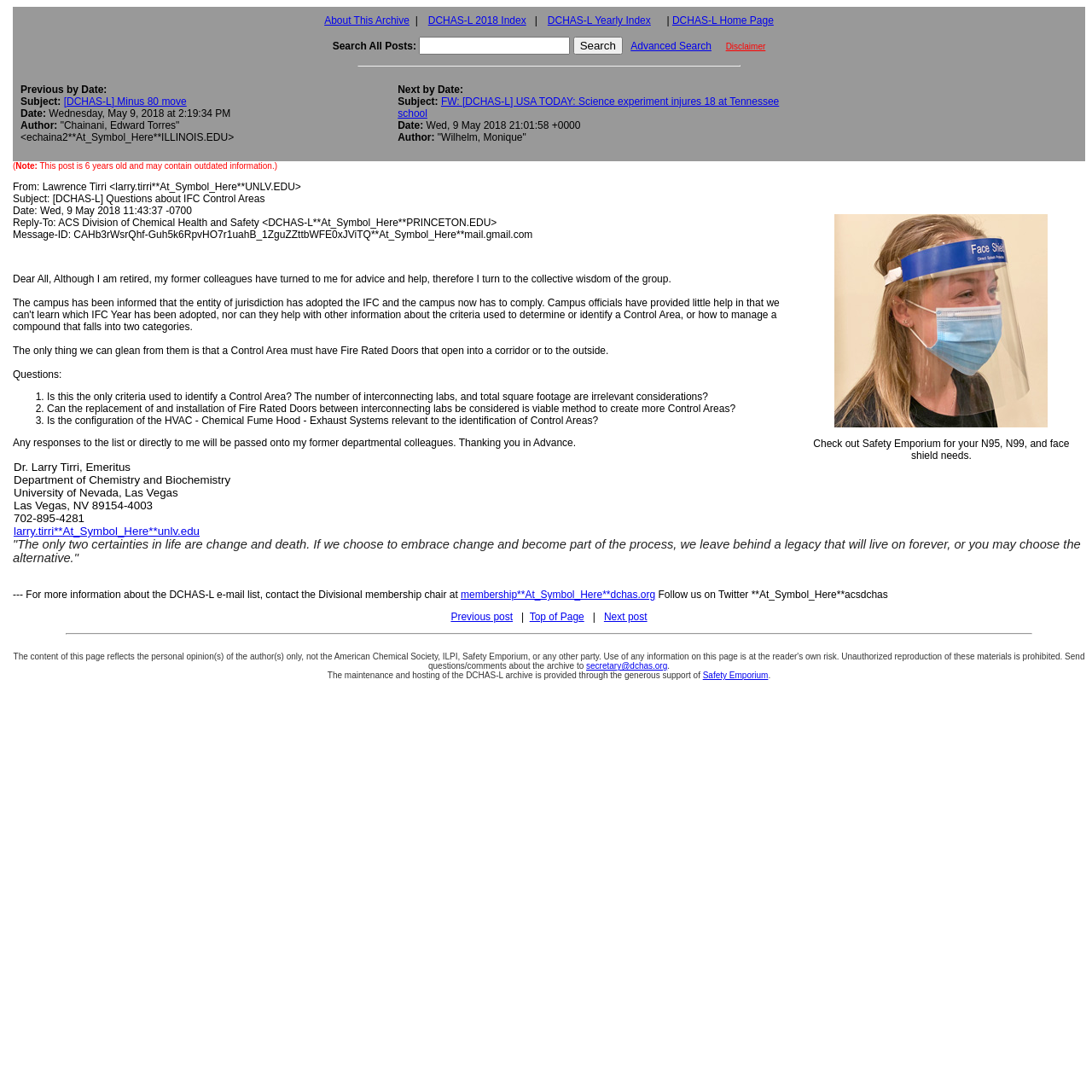Give a one-word or short phrase answer to the question: 
What is the purpose of the 'Search All Posts' feature?

To search all posts